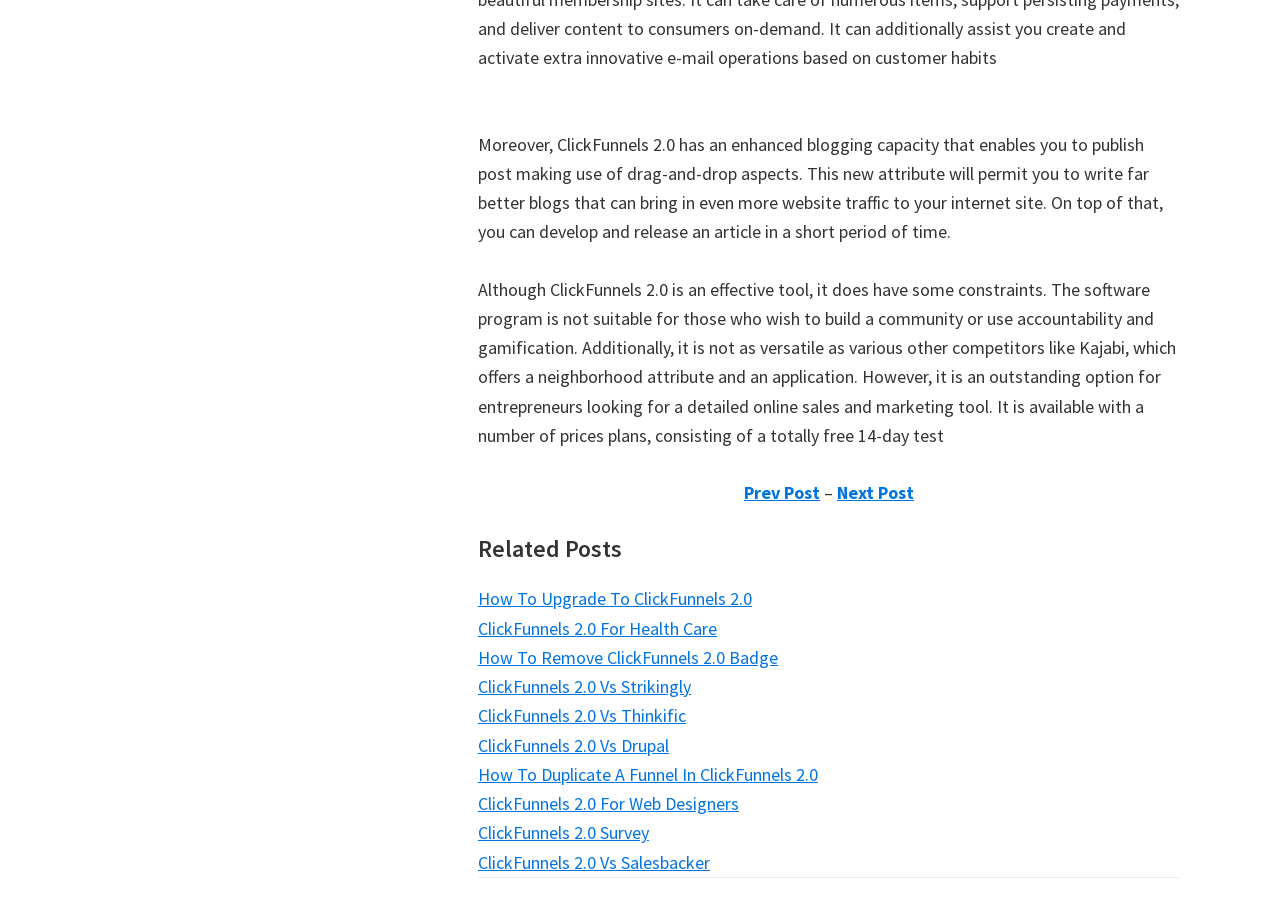Identify the coordinates of the bounding box for the element described below: "ClickFunnels 2.0 For Web Designers". Return the coordinates as four float numbers between 0 and 1: [left, top, right, bottom].

[0.373, 0.883, 0.577, 0.909]